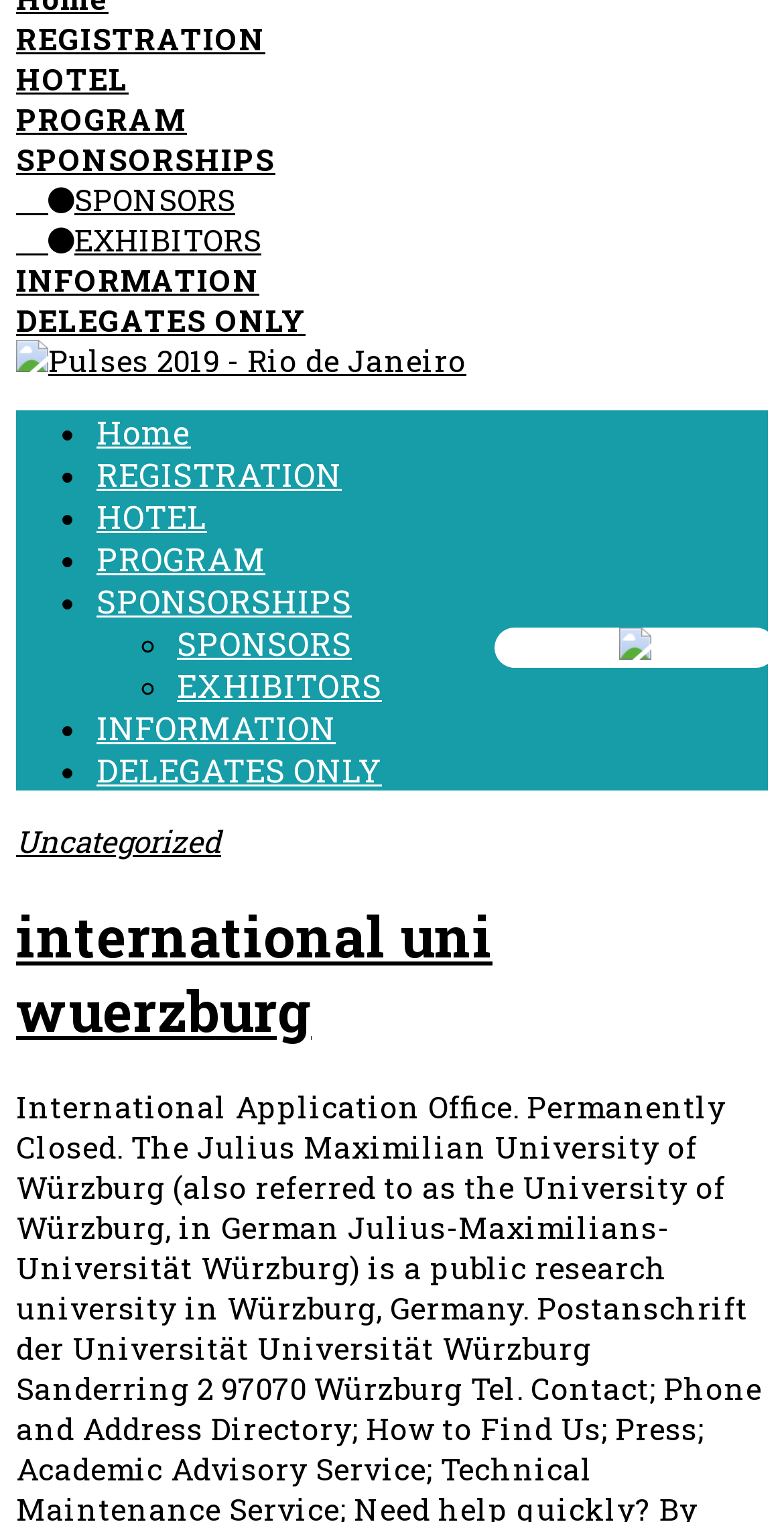Please specify the bounding box coordinates in the format (top-left x, top-left y, bottom-right x, bottom-right y), with all values as floating point numbers between 0 and 1. Identify the bounding box of the UI element described by: Menu

None